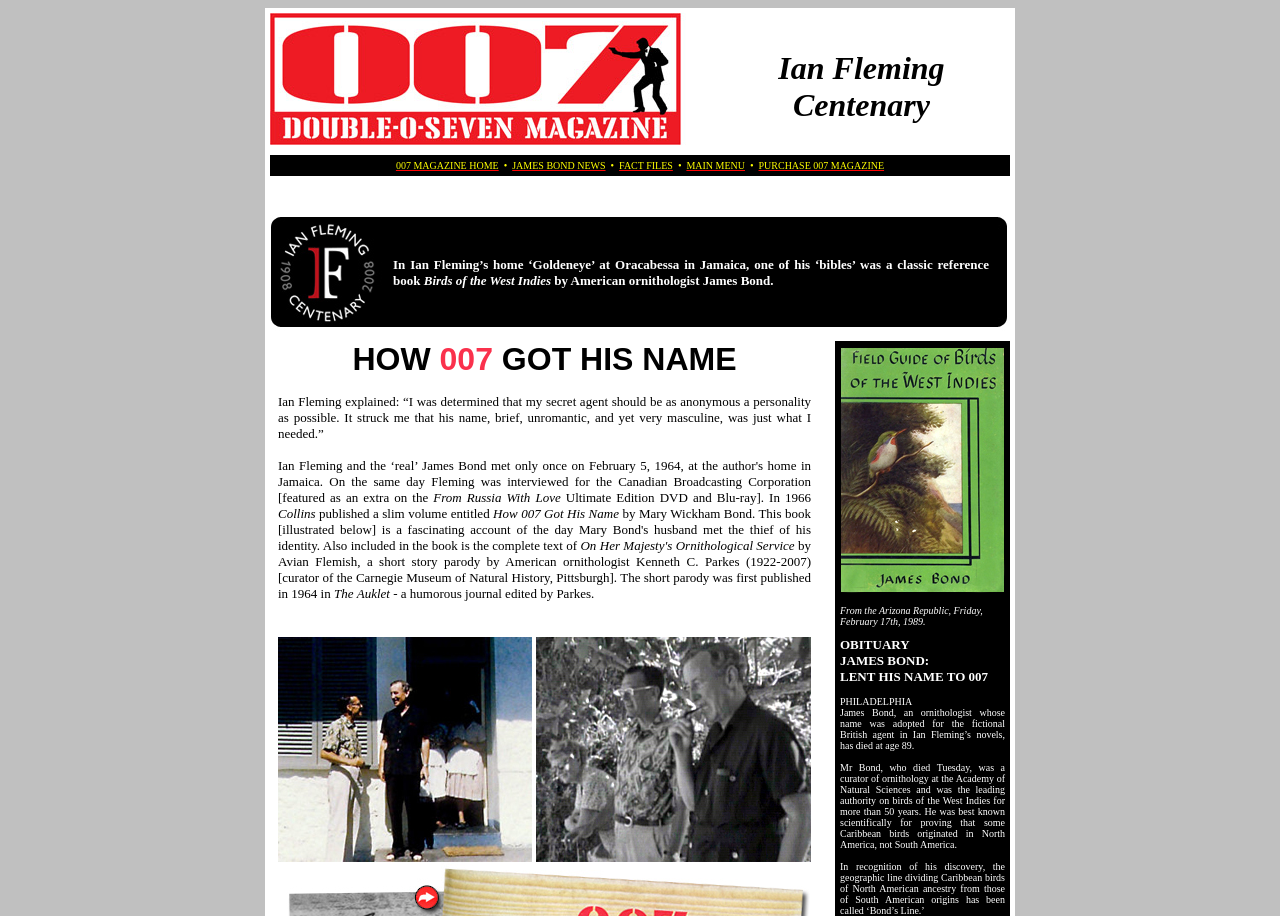What is the name of the journal edited by Kenneth C. Parkes?
Please respond to the question with a detailed and informative answer.

The name of the journal can be found in the text on the webpage, which states 'The short parody was first published in 1964 in The Auklet - a humorous journal edited by Parkes.'.